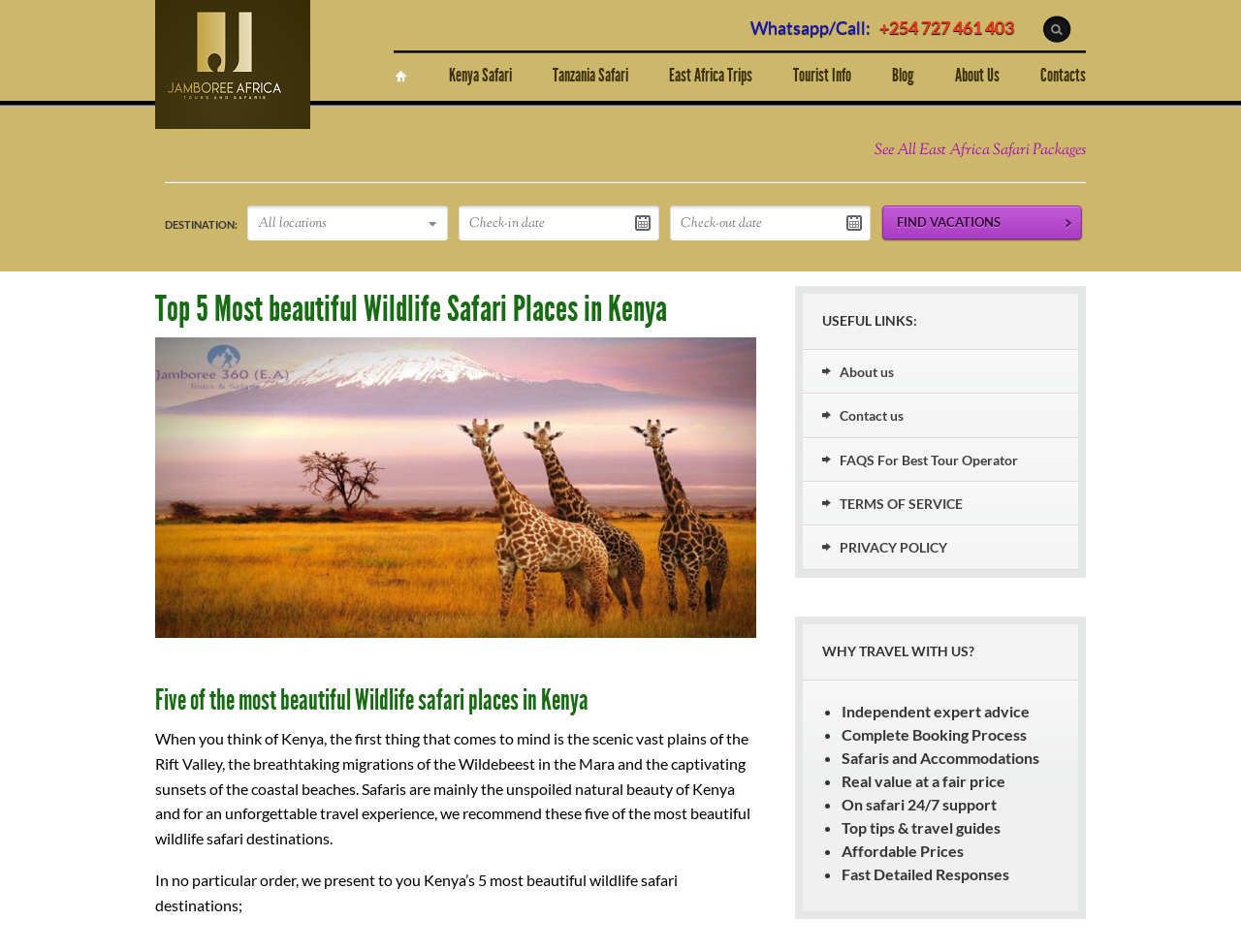Please find the top heading of the webpage and generate its text.

Top 5 Most beautiful Wildlife Safari Places in Kenya